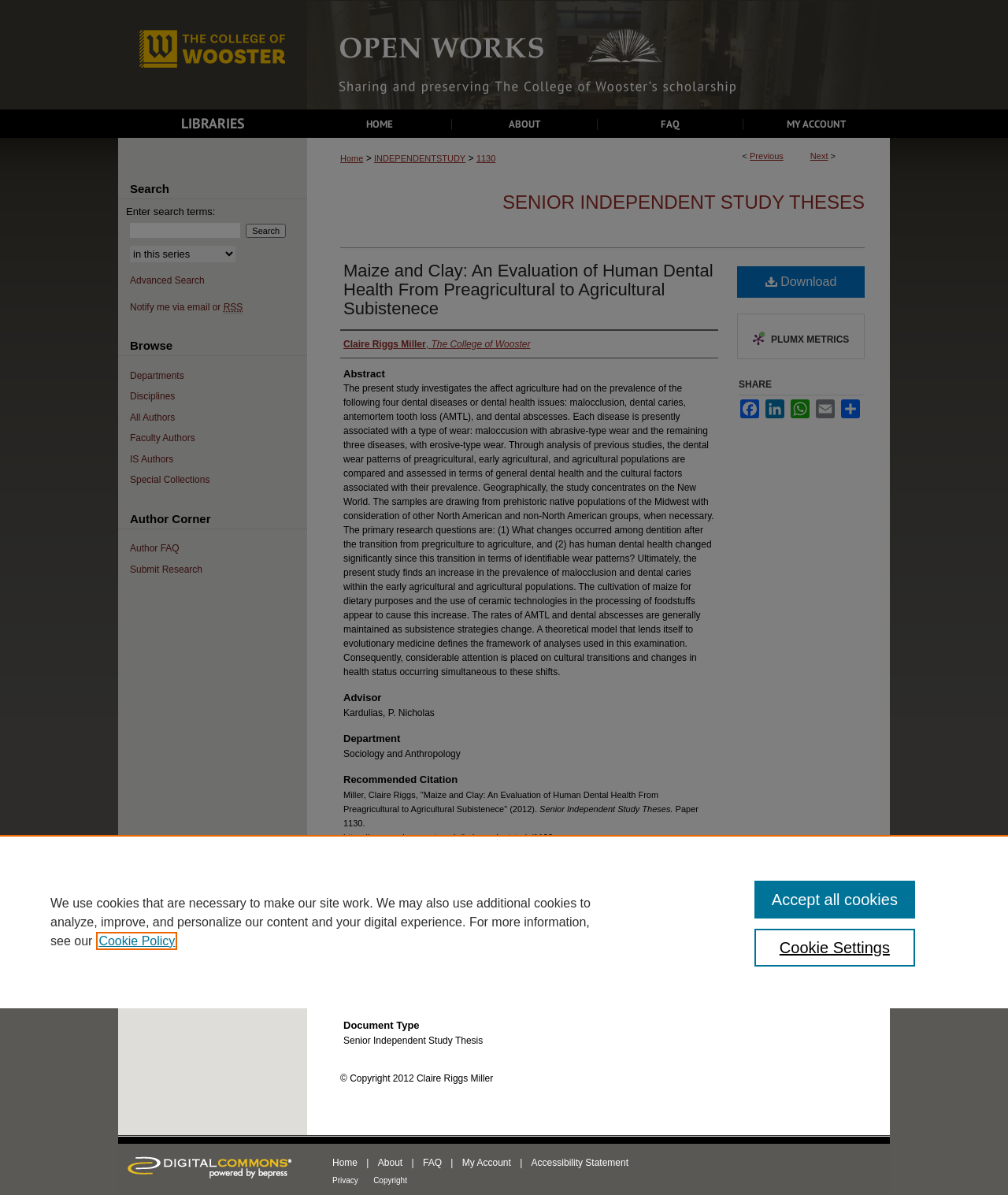What is the department of the author?
Use the screenshot to answer the question with a single word or phrase.

Sociology and Anthropology